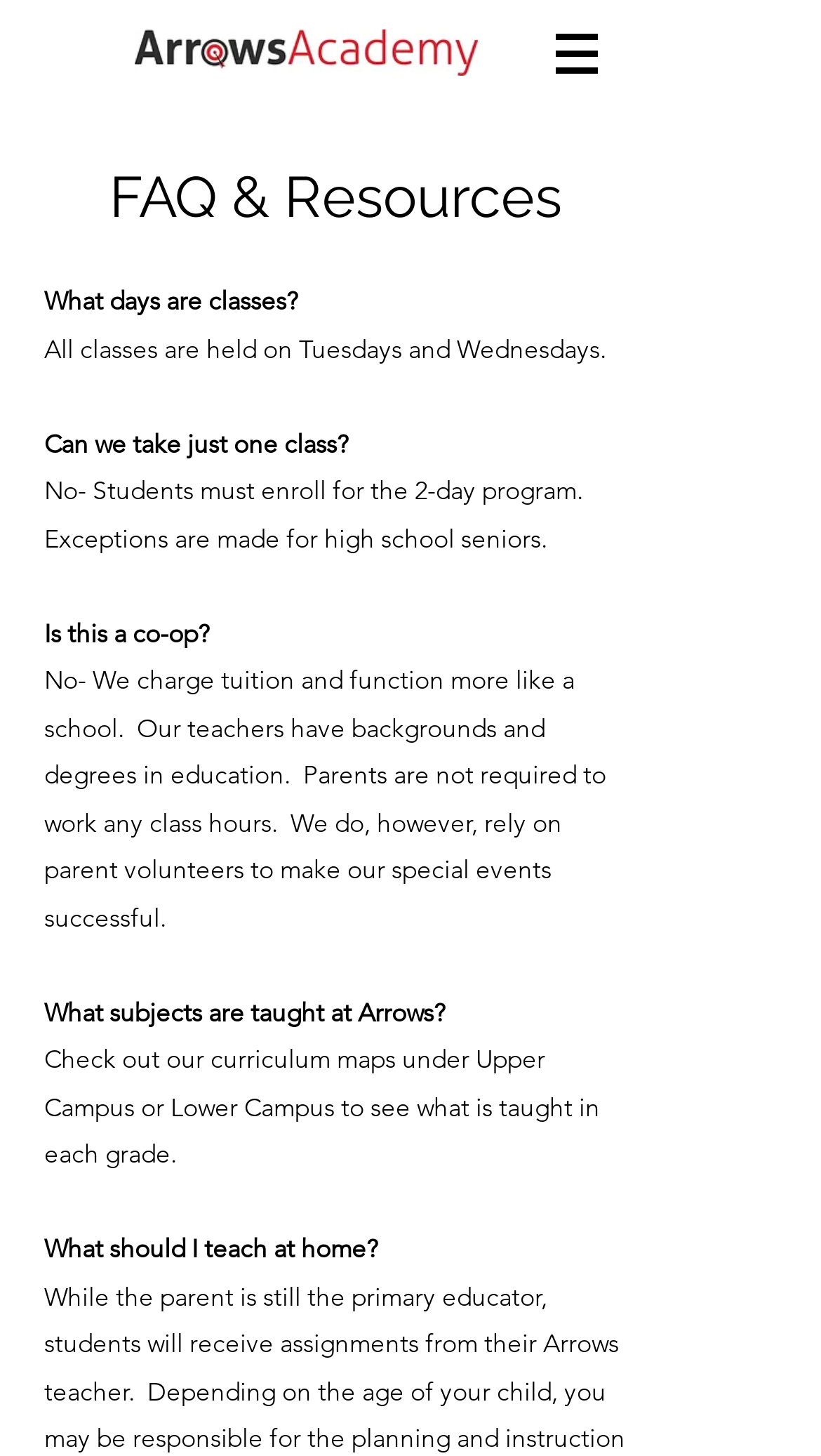Where can I find the curriculum maps?
From the image, respond with a single word or phrase.

Under Upper Campus or Lower Campus